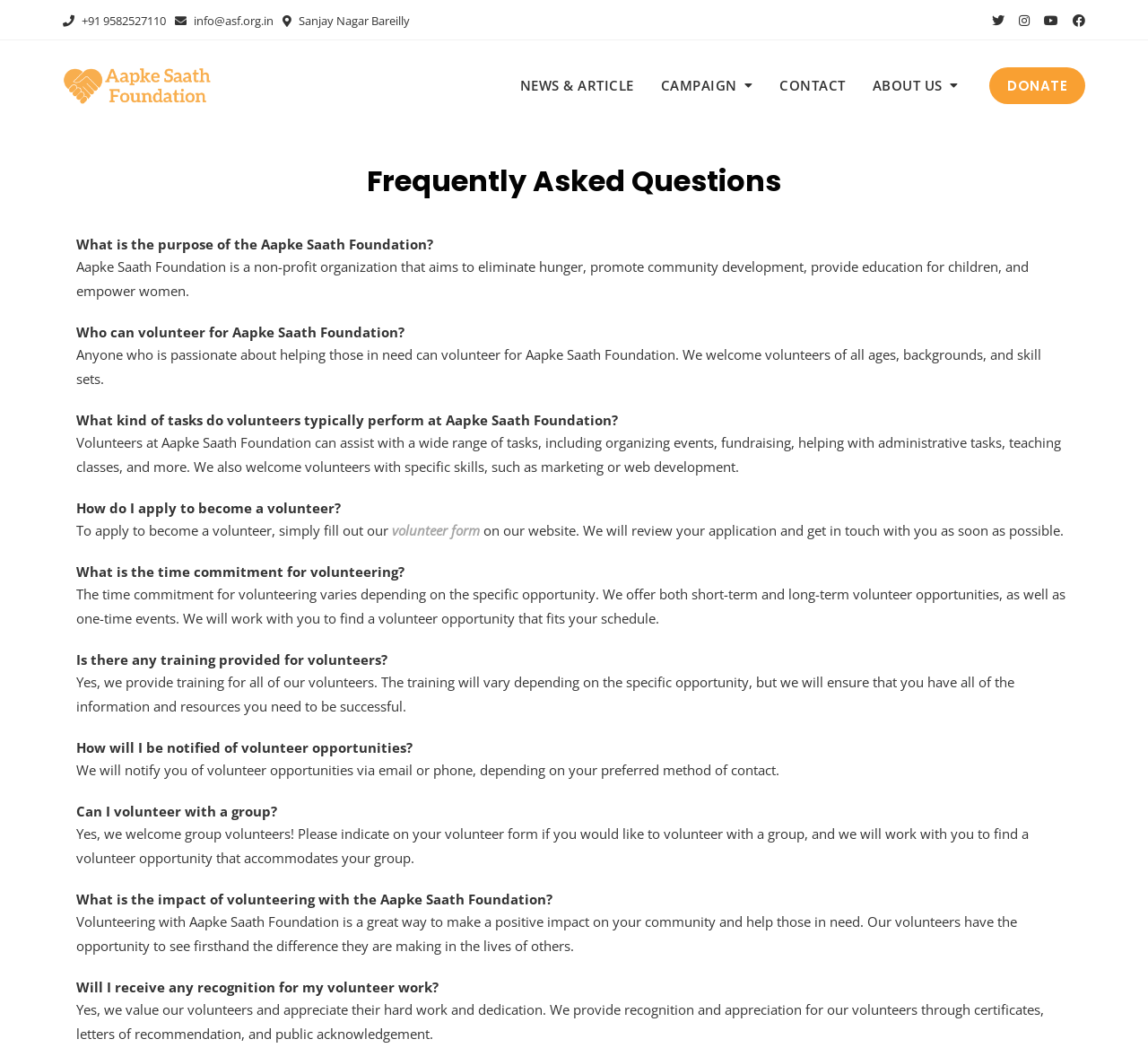Find the bounding box coordinates of the element to click in order to complete the given instruction: "Send an email."

[0.152, 0.012, 0.238, 0.028]